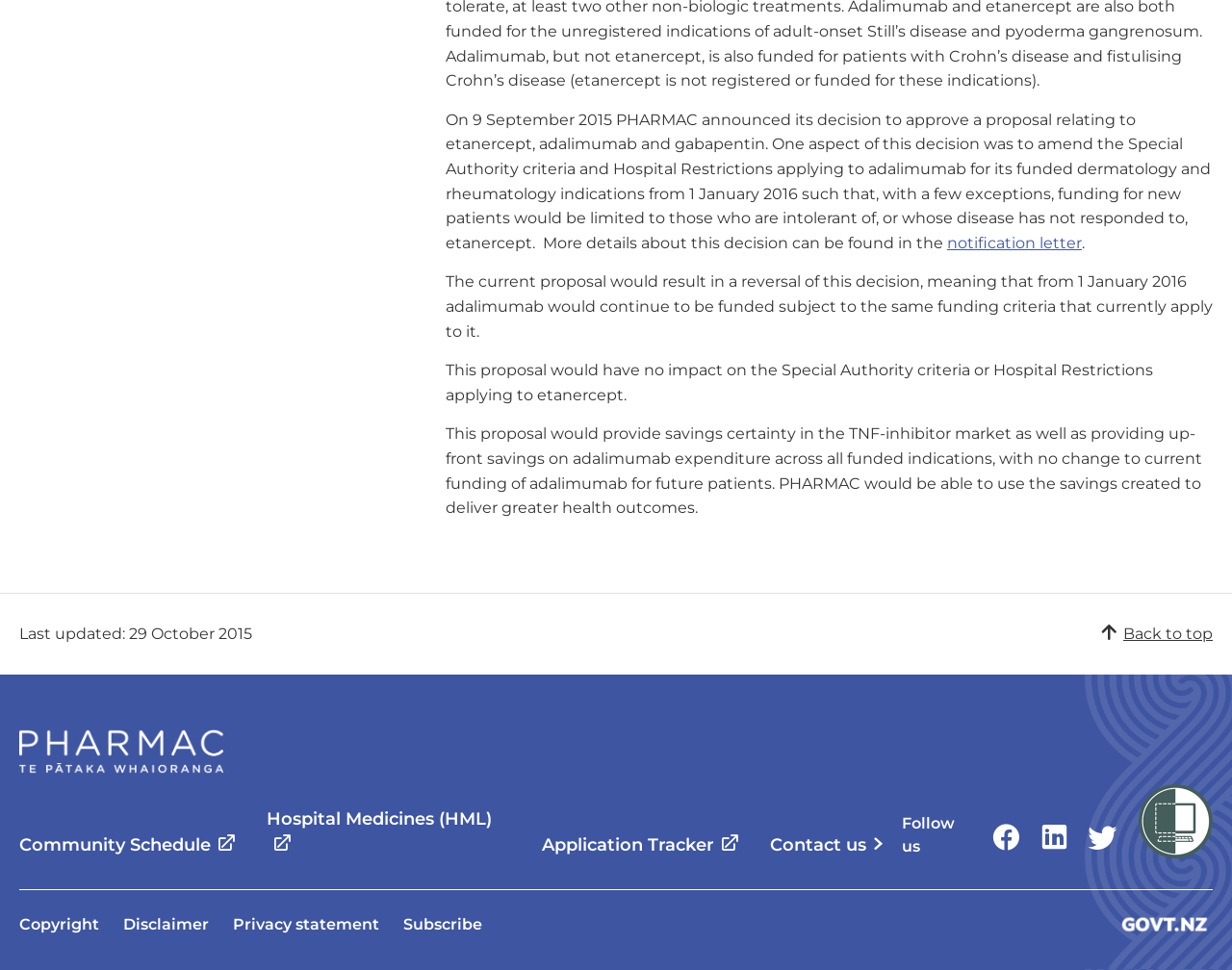Give a one-word or short phrase answer to this question: 
What is the decision being referred to?

Approval of etanercept, adalimumab, and gabapentin